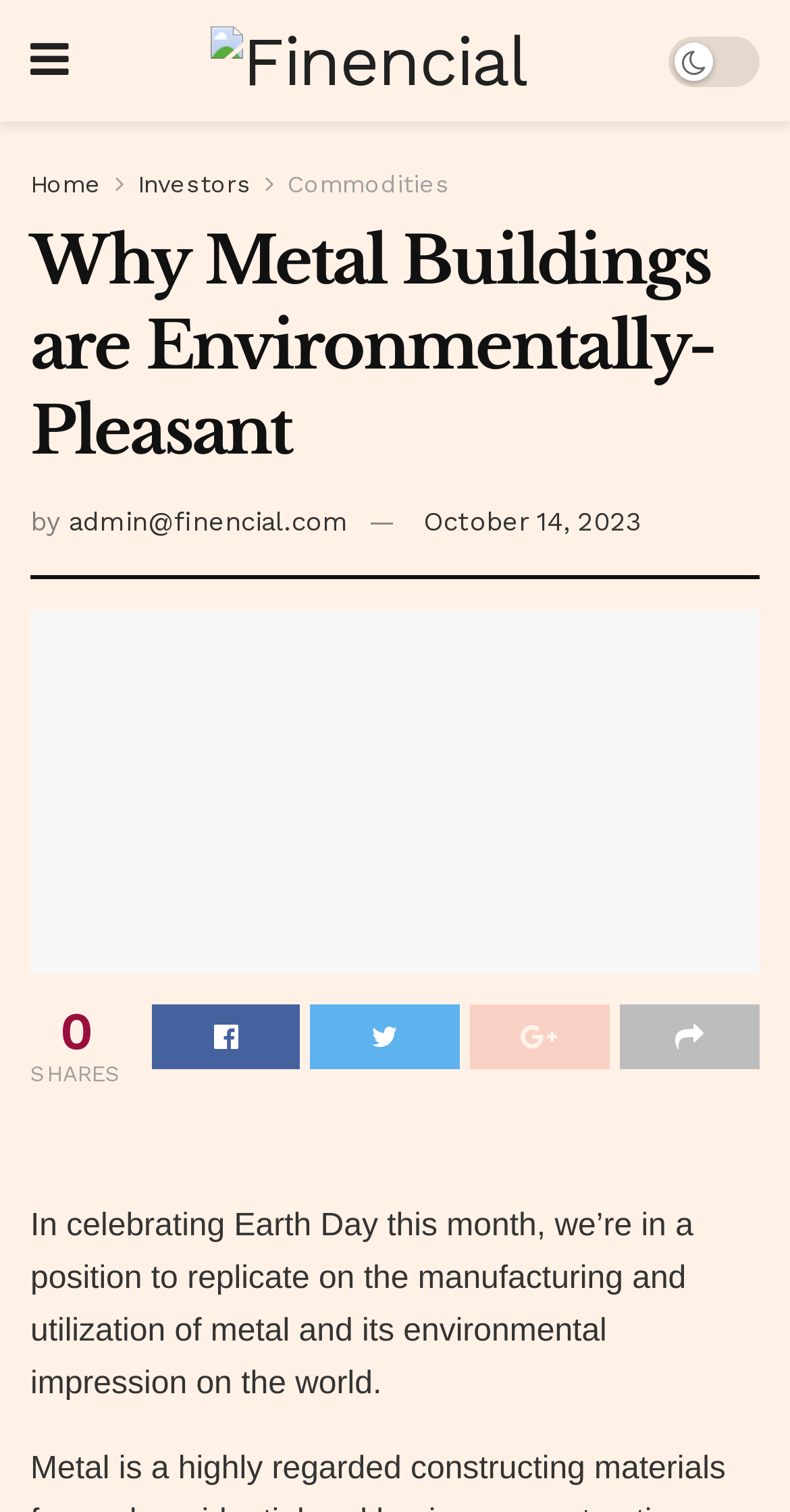Using a single word or phrase, answer the following question: 
What is the topic of the article?

Metal Buildings